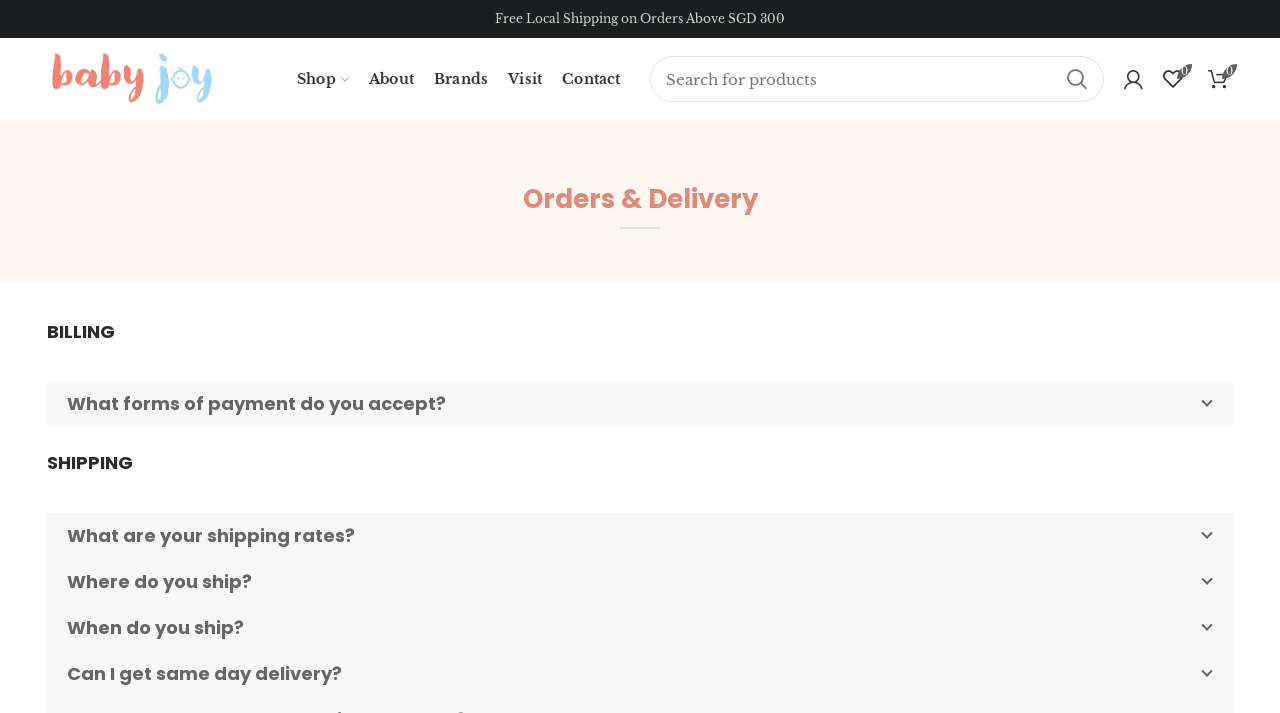Identify the bounding box coordinates for the UI element described as: "Where do you ship?". The coordinates should be provided as four floats between 0 and 1: [left, top, right, bottom].

[0.037, 0.784, 0.963, 0.848]